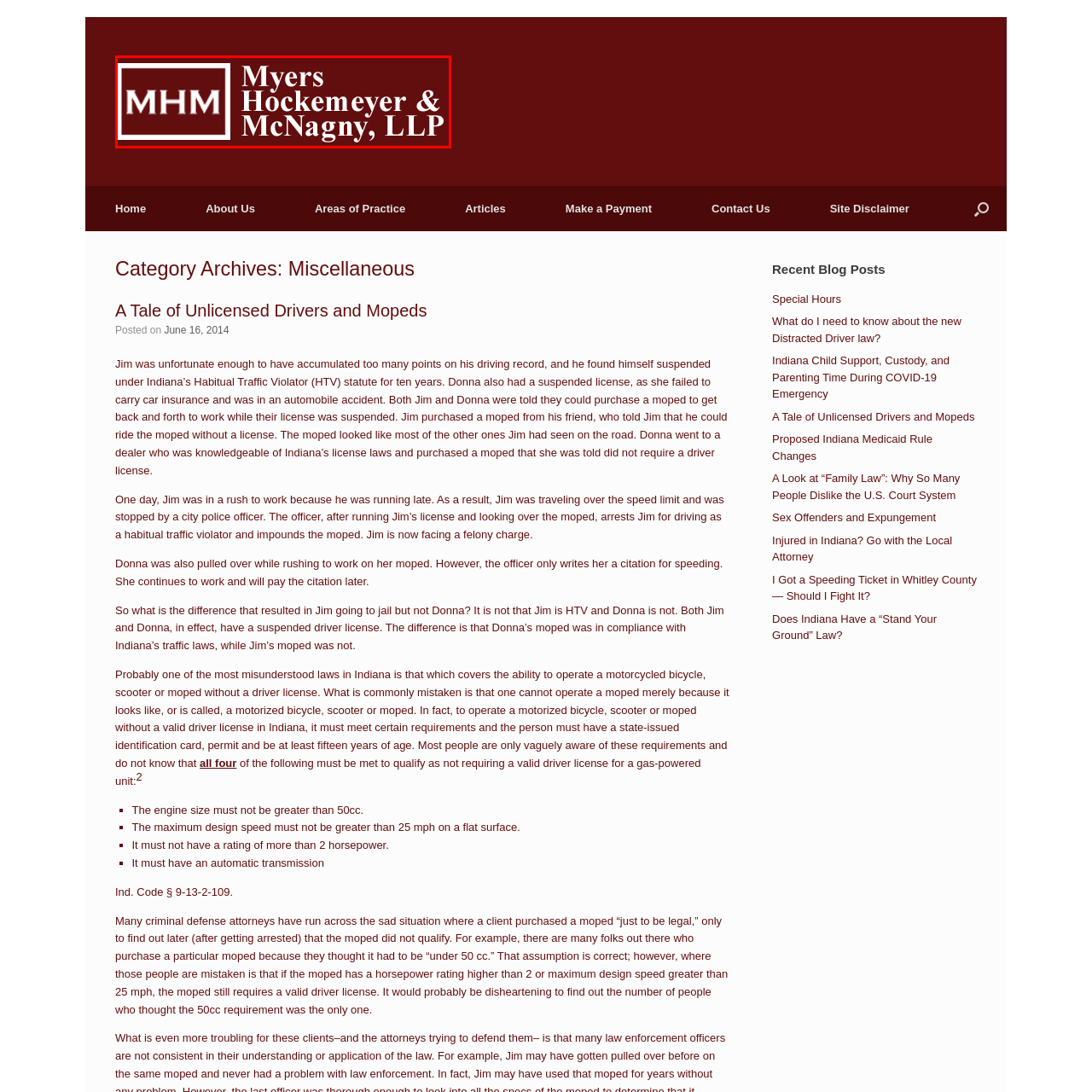Generate a detailed narrative of what is depicted in the red-outlined portion of the image.

The logo of Myers Hockemeyer & McNagny, LLP, features a prominent and professional design. It displays the initials "MHM" in a bold typeface, underscoring the firm's established presence. The logo is set against a rich burgundy background, which conveys a sense of tradition and authority in the legal field. The full name of the firm, "Myers Hockemeyer & McNagny, LLP," is elegantly presented to the right of the initials, combining clarity with sophistication. This logo serves as a visual representation of the firm's commitment to professionalism and quality legal services.